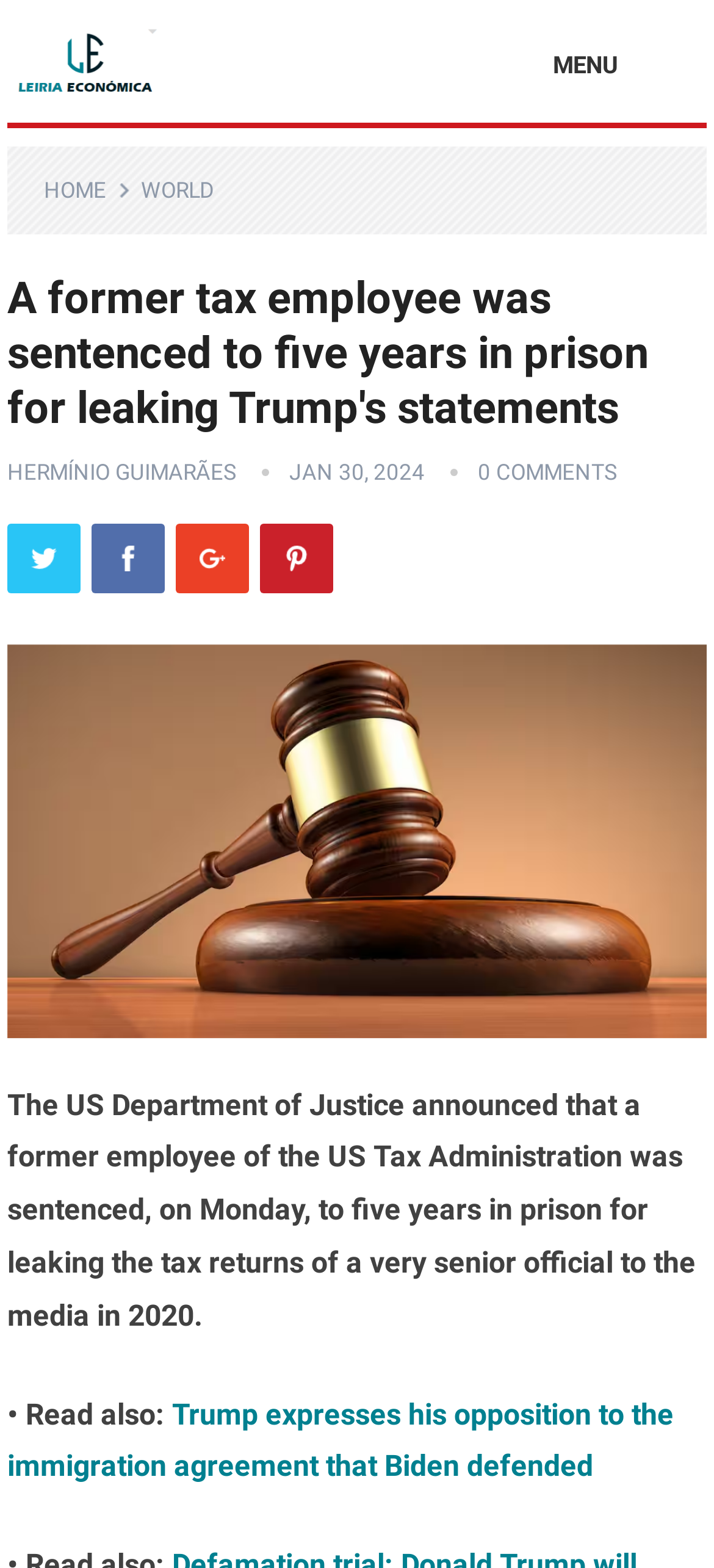Determine the bounding box coordinates for the element that should be clicked to follow this instruction: "Click on Read also". The coordinates should be given as four float numbers between 0 and 1, in the format [left, top, right, bottom].

[0.01, 0.89, 0.241, 0.913]